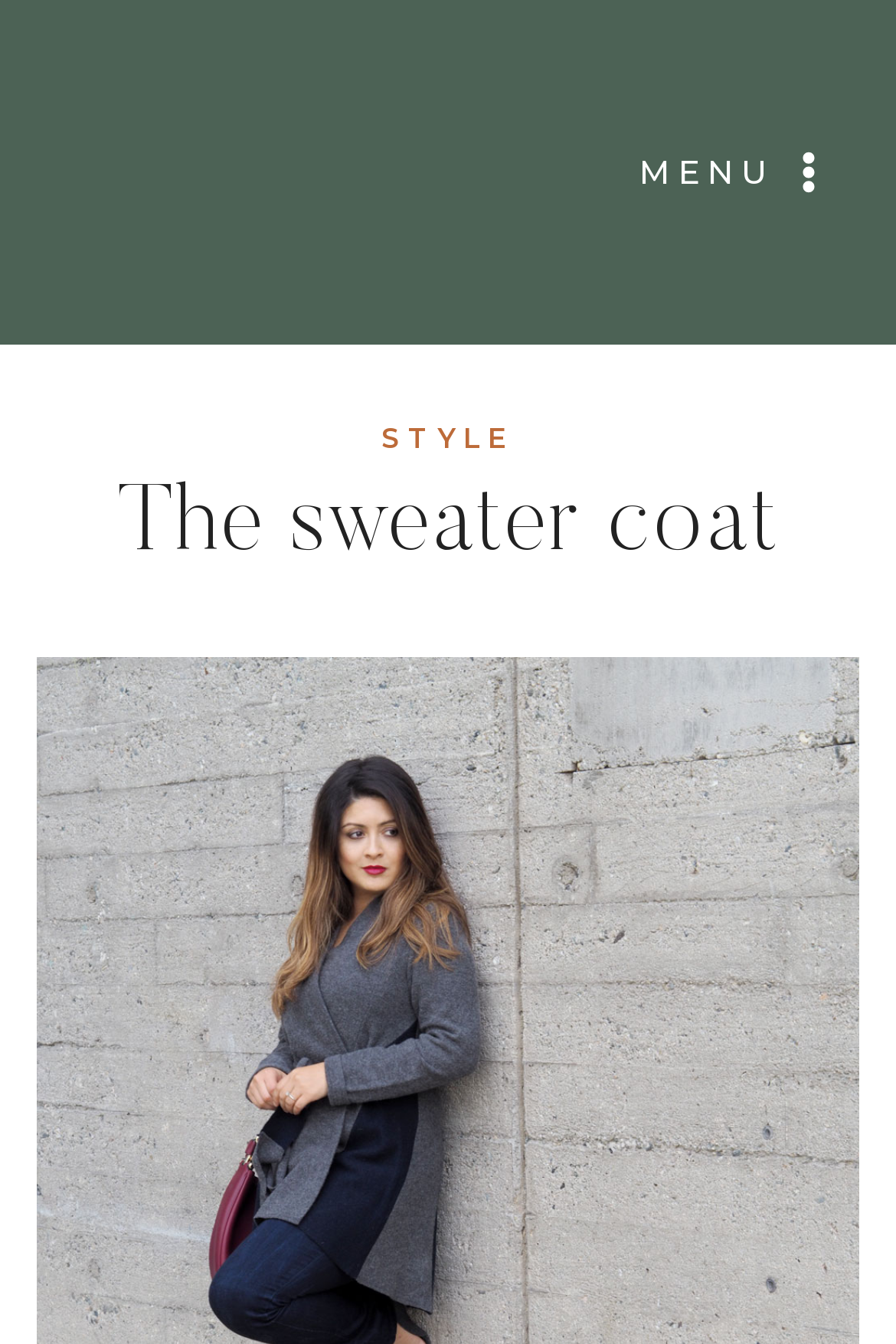Identify the bounding box for the UI element described as: "Style". Ensure the coordinates are four float numbers between 0 and 1, formatted as [left, top, right, bottom].

[0.426, 0.313, 0.574, 0.338]